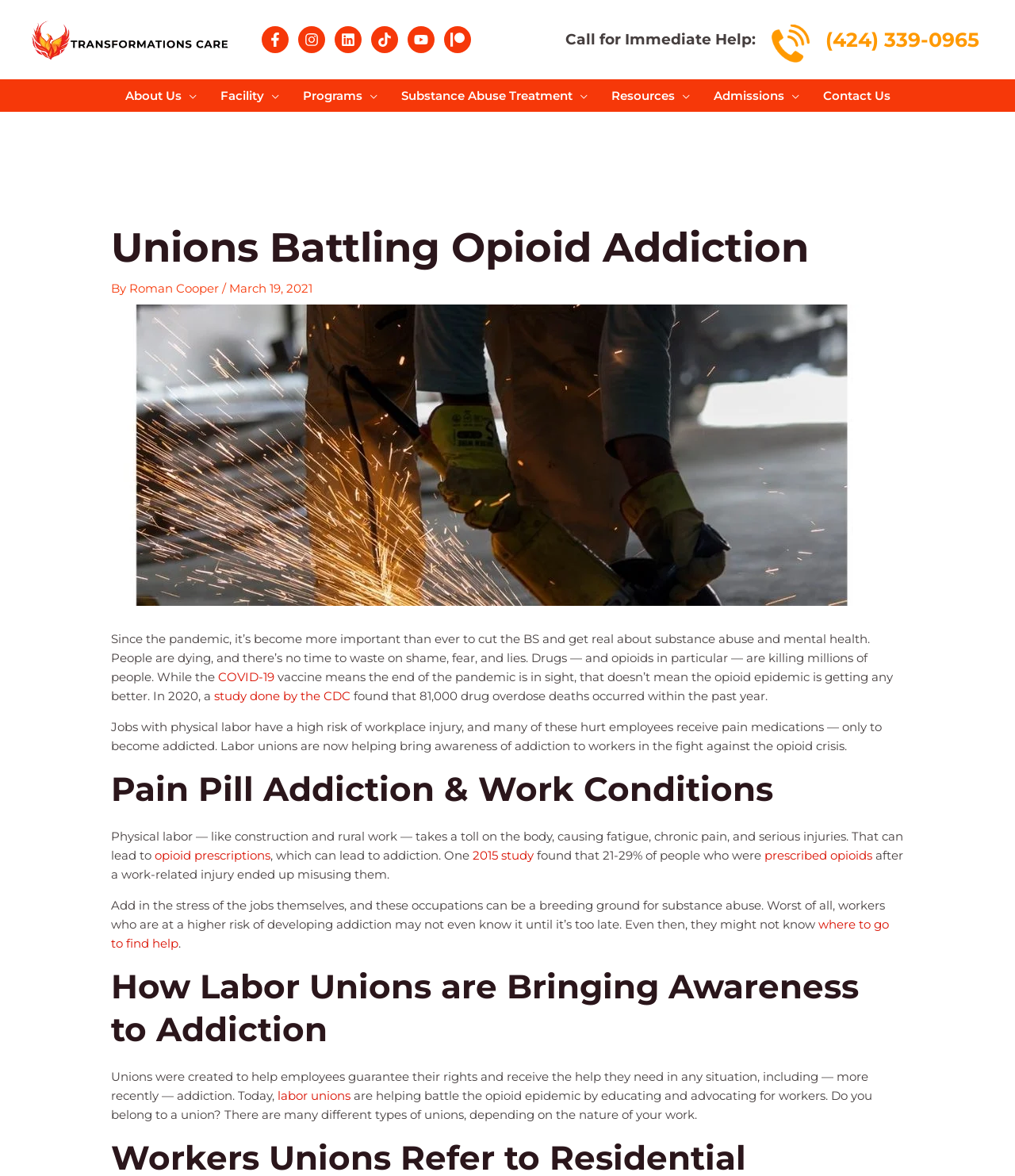Generate a thorough caption that explains the contents of the webpage.

This webpage is about unions battling opioid addiction, specifically in the context of labor unions and workplace injuries. At the top of the page, there is a logo of Transformations Care, a company that provides substance abuse treatment, along with social media links to Facebook, Instagram, LinkedIn, Behance, YouTube, and Patreon. Below the logo, there is a call to action to seek immediate help, accompanied by a phone number and a phone logo.

The main content of the page is divided into sections, with headings and paragraphs of text. The first section discusses the opioid epidemic, citing statistics and the importance of addressing the issue. The second section, "Pain Pill Addiction & Work Conditions," explains how physical labor jobs can lead to chronic pain, injuries, and addiction to pain medications.

The third section, "How Labor Unions are Bringing Awareness to Addiction," discusses the role of labor unions in educating and advocating for workers struggling with addiction. The text highlights the importance of unions in providing support and resources for workers.

Throughout the page, there are links to external sources, such as studies and articles, that provide additional information on the topics discussed. The page also features a navigation menu at the top, with links to other sections of the website, including "About Us," "Facility," "Programs," "Substance Abuse Treatment," "Resources," and "Contact Us."